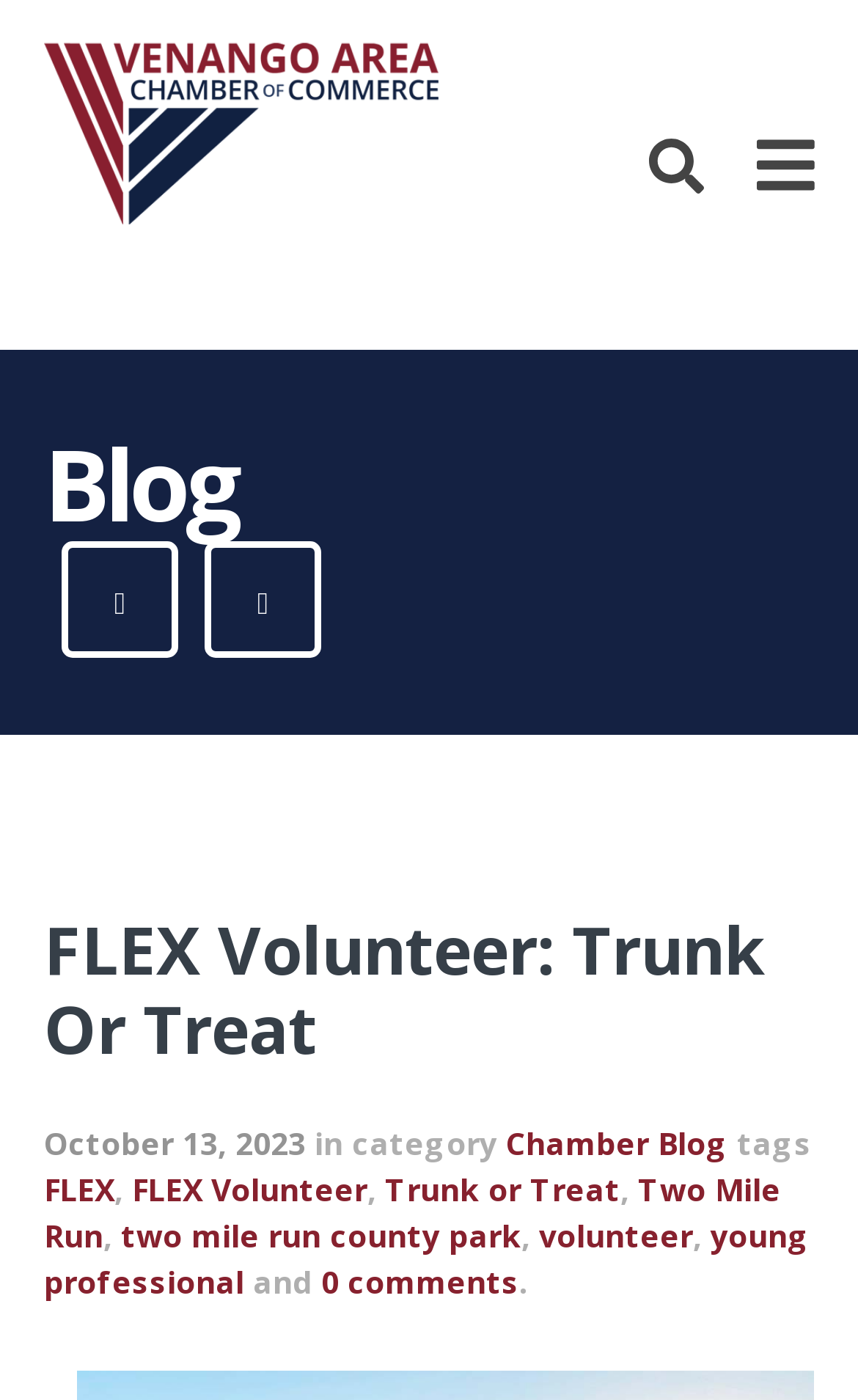Find the bounding box coordinates for the area that must be clicked to perform this action: "Click on the 'Search' button".

[0.064, 0.476, 0.256, 0.522]